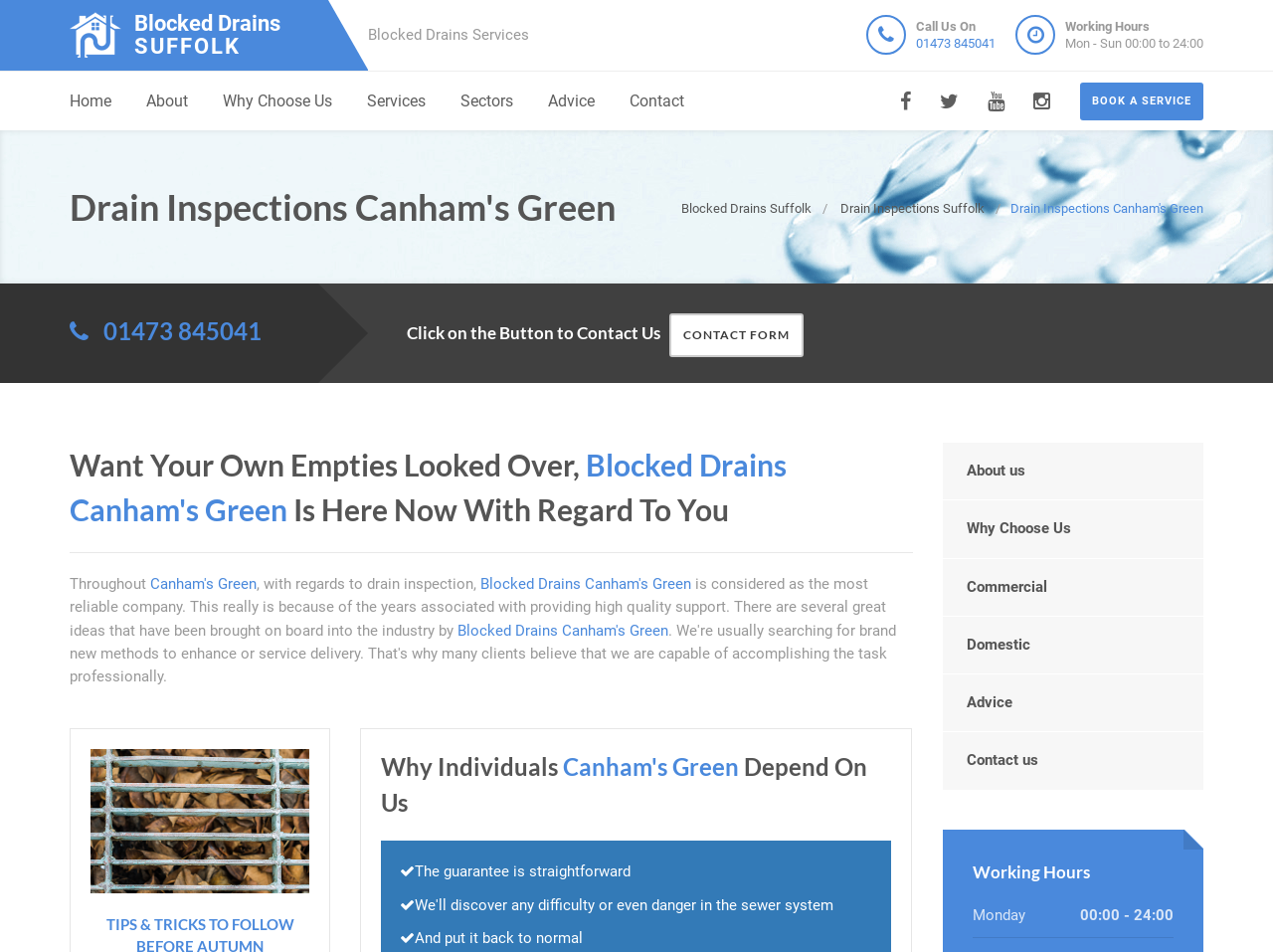Extract the bounding box coordinates for the UI element described as: "Commercial".

[0.74, 0.587, 0.945, 0.647]